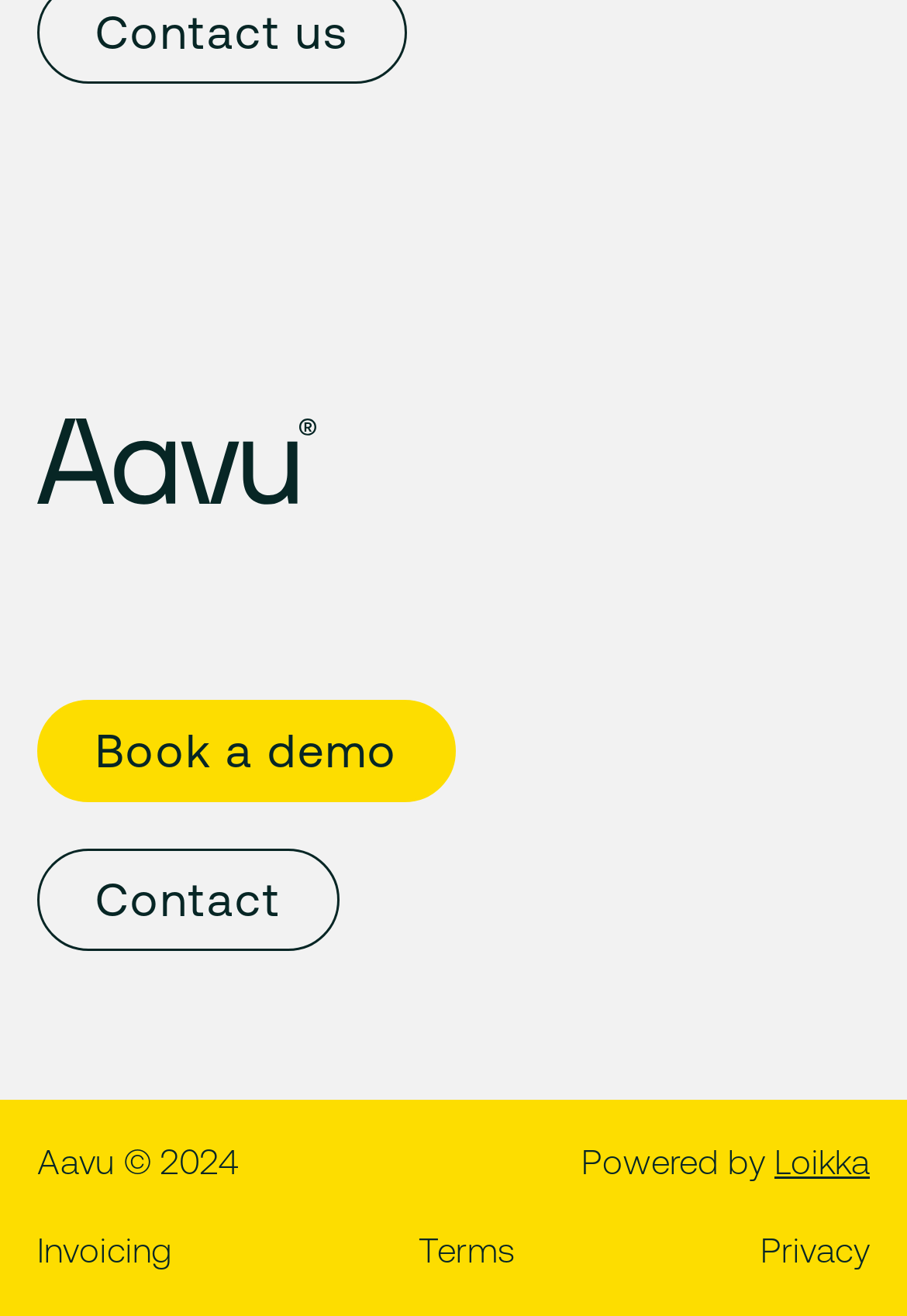Given the description of a UI element: "Book a demo", identify the bounding box coordinates of the matching element in the webpage screenshot.

[0.041, 0.531, 0.503, 0.609]